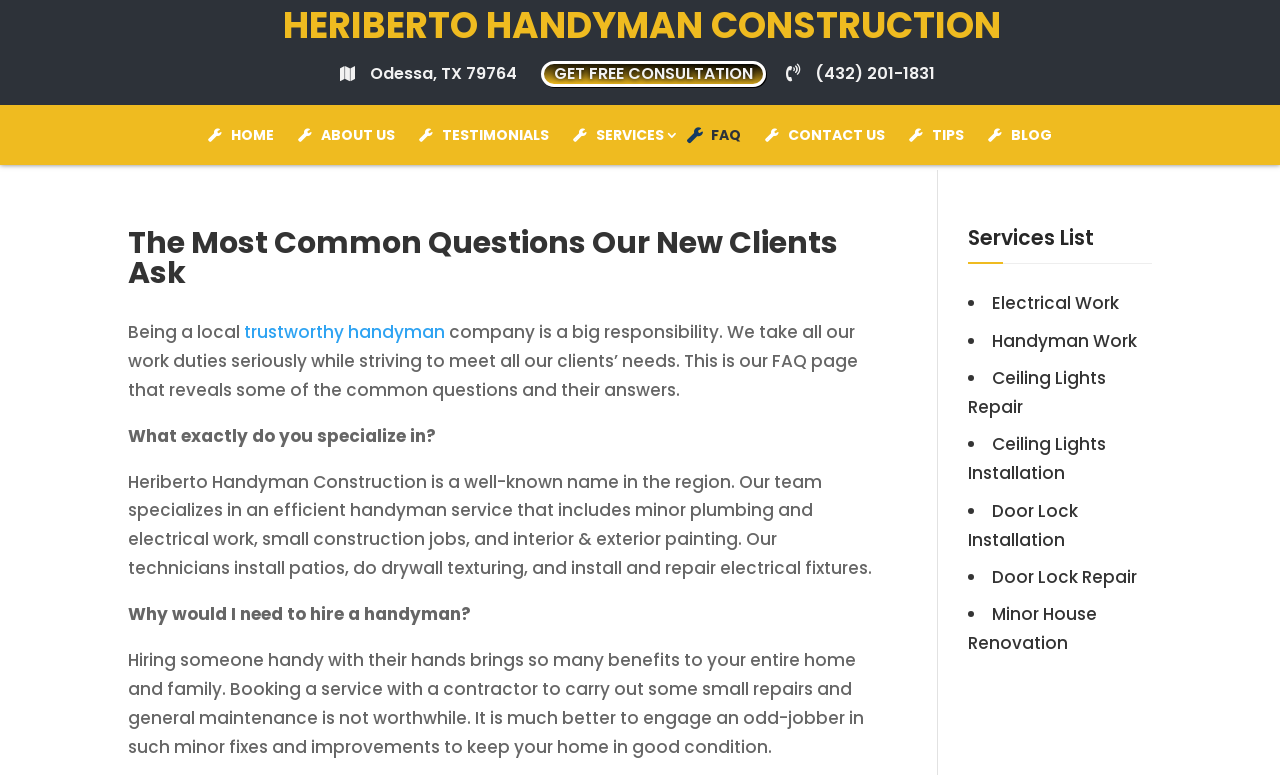Based on the element description Case Study List, identify the bounding box coordinates for the UI element. The coordinates should be in the format (top-left x, top-left y, bottom-right x, bottom-right y) and within the 0 to 1 range.

None